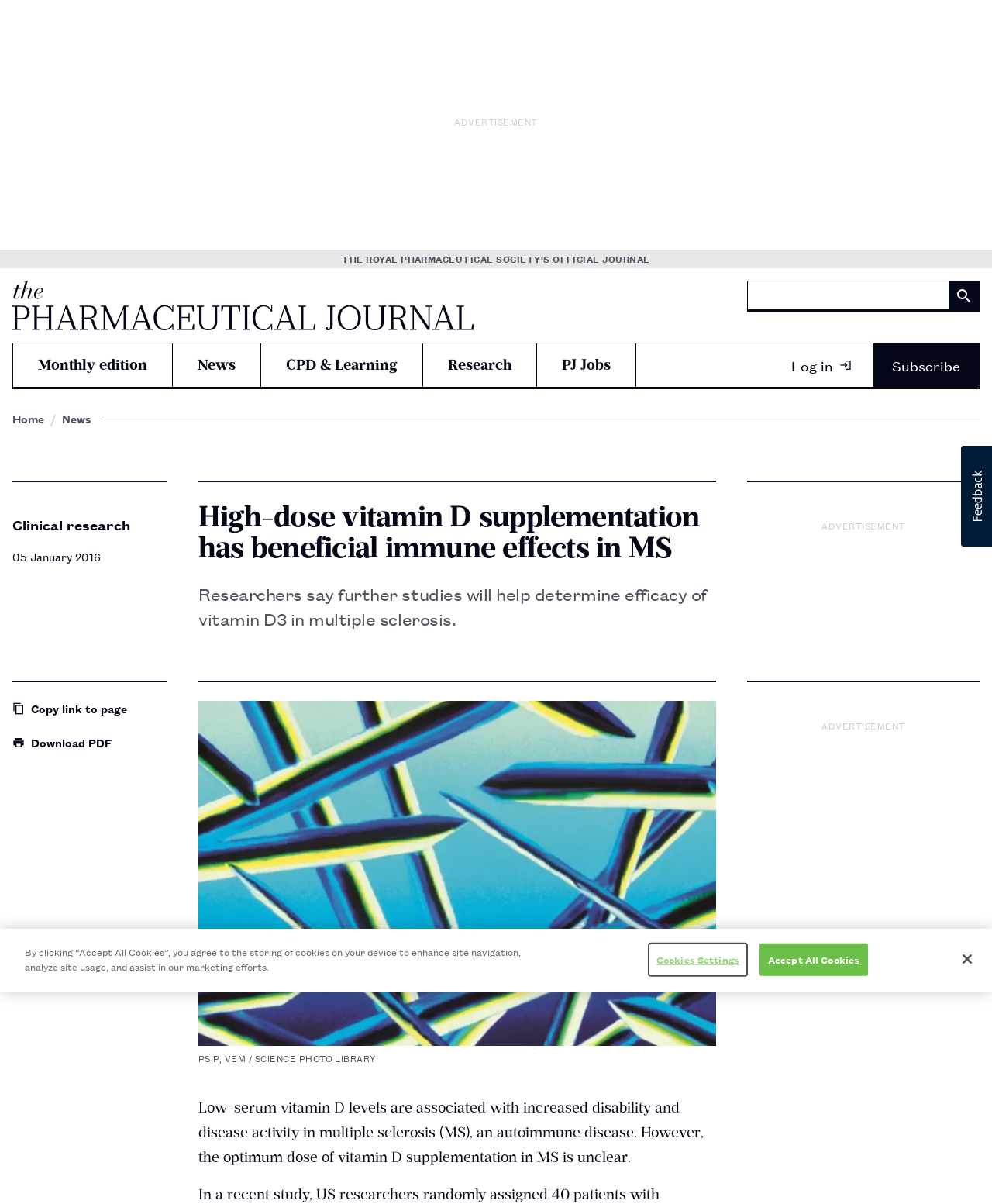Give a detailed account of the webpage.

The webpage is from The Pharmaceutical Journal, a publication of the Royal Pharmaceutical Society. At the top, there is a PJ logo on the left, accompanied by a search bar and a search button on the right. Below the logo, there are several links to different sections of the website, including "Monthly edition", "News", "CPD & Learning", "Research", and "PJ Jobs". 

On the top right, there are links to "Log in" and "Subscribe". Below these links, there is a navigation menu with links to "Home" and "News". The main content of the page is an article titled "High-dose vitamin D supplementation has beneficial immune effects in MS". The article has a heading, a brief summary, and a publication date of "05 January 2016". 

To the right of the article title, there is a button to copy the link to the page and a button to download the article as a PDF. Below the article title, there is a figure with an image of vitamin D3 crystals, accompanied by a caption and a credit to the image source. The article text discusses the benefits of high-dose vitamin D supplementation in multiple sclerosis.

There are three advertisements on the page, one at the top, one in the middle, and one at the bottom. At the bottom right, there is a feedback button and a dialog box for cookie settings.